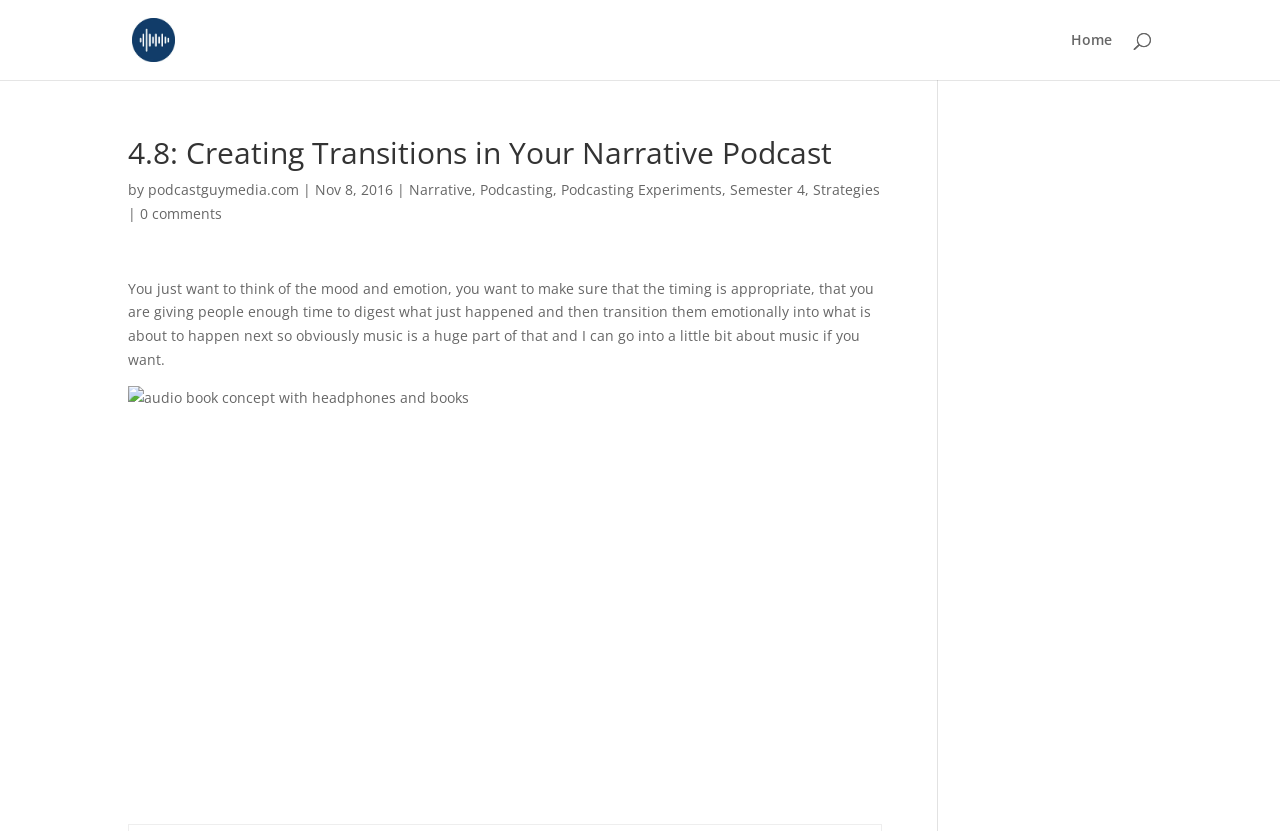Locate the bounding box coordinates of the element that should be clicked to execute the following instruction: "read the article about narrative podcasting".

[0.1, 0.166, 0.689, 0.214]